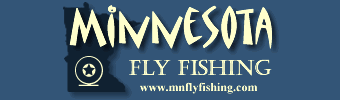What is the circular emblem centered within?
Examine the screenshot and reply with a single word or phrase.

a circular design